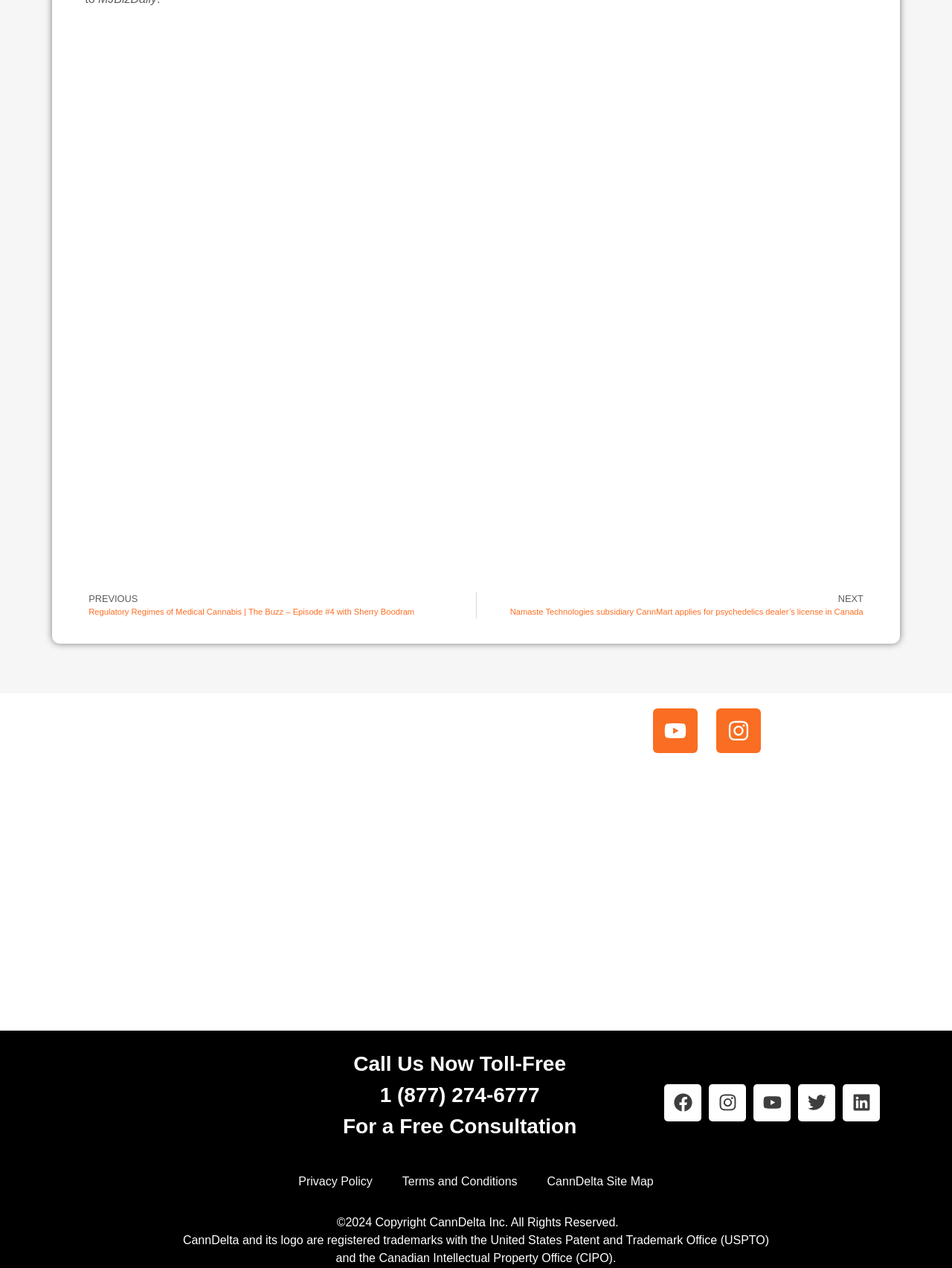Answer the question below using just one word or a short phrase: 
What social media platforms are available for CannDelta?

Facebook, Instagram, Youtube, Twitter, Linkedin